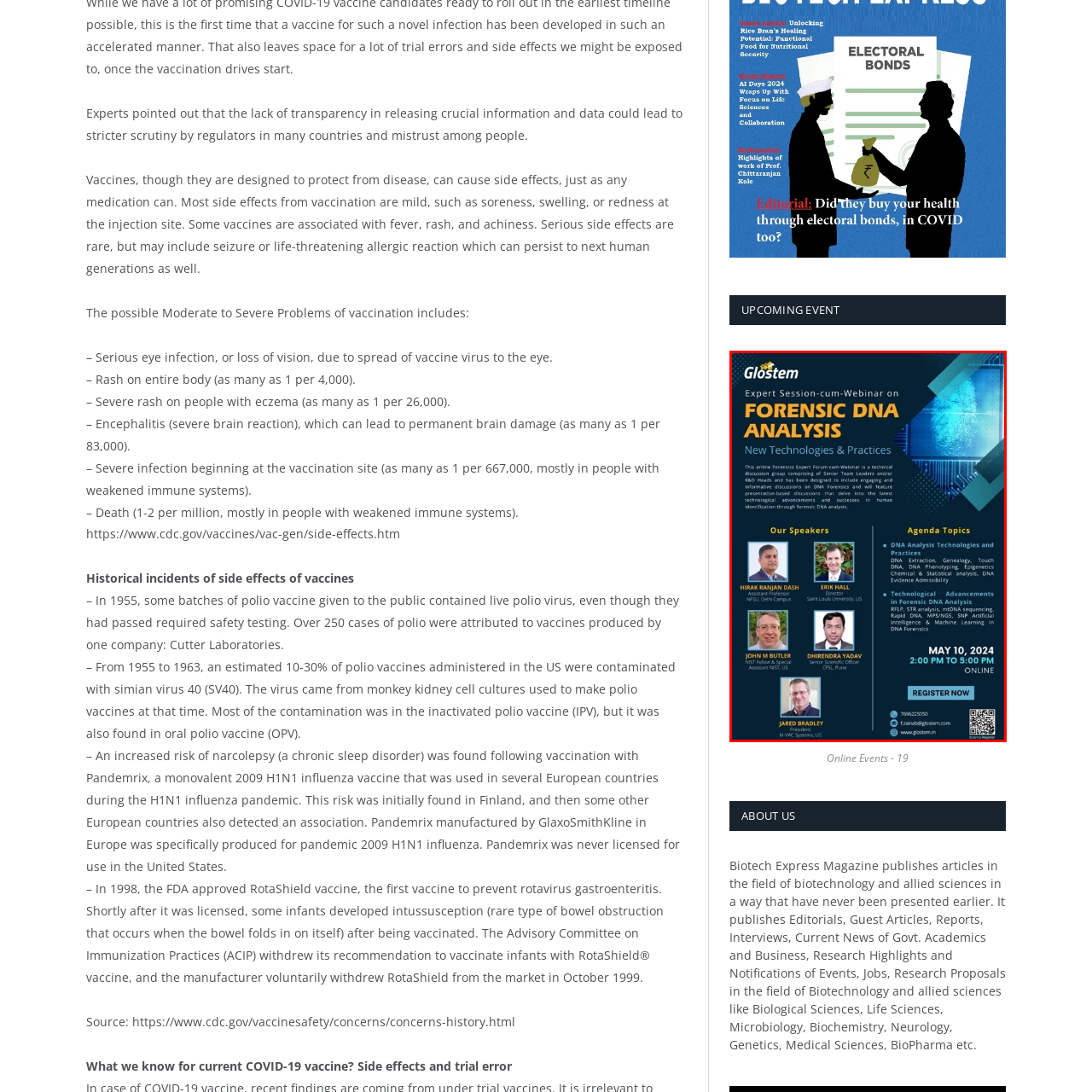Create a thorough and descriptive caption for the photo marked by the red boundary.

**Caption:** 

This promotional graphic announces an upcoming Expert Session-cum-Webinar focusing on *Forensic DNA Analysis*. The event is organized by Glostem and is scheduled for May 10, 2024, from 2:00 PM to 5:00 PM, with an online format. The session aims to delve into new technologies and practices in DNA analysis, including methods for DNA extraction, genealogy, and advances in technological approaches within the field of forensic analysis. 

Featured speakers include:
- **Hirak Ranjan Dash** (NSIT, Delhi Campus)
- **Erik Hall** (Saint Louis University)
- **John M. Butler** (National Institute of Standards and Technology)
- **Dhhirendra Yadav** (CSIR, Pune)
- **Jared Bradley** (U.W.C. Systems, LLC)

The agenda highlights advancements in DNA technologies and methodologies, emphasizing the integration of machine learning into forensic applications. Interested participants are encouraged to register online by visiting Glostem’s website.